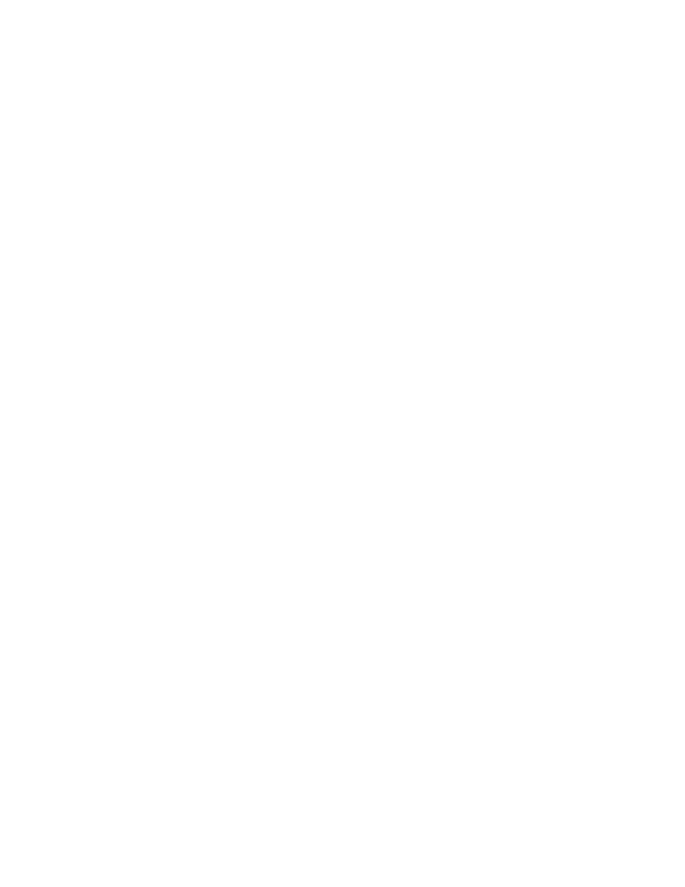What is the name of the magazine that features Carla Bruni in its September issue?
Based on the visual content, answer with a single word or a brief phrase.

Vogue Paris